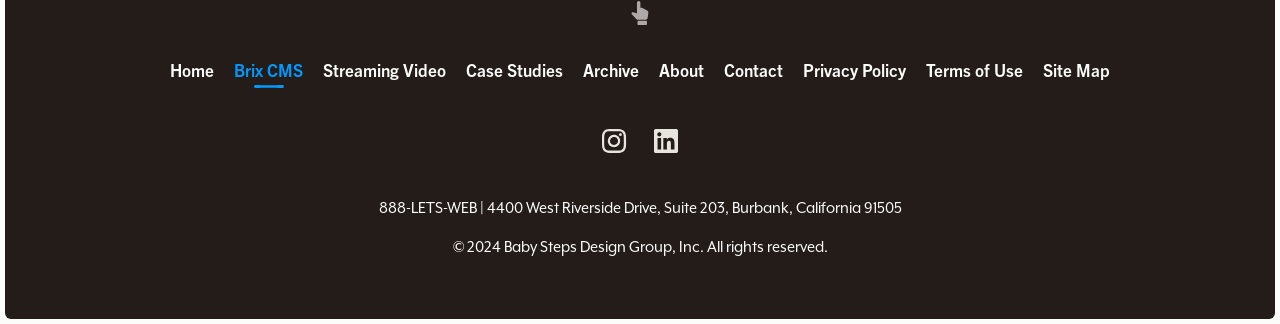Provide your answer in one word or a succinct phrase for the question: 
What is the address of Baby Steps Design Group, Inc.?

4400 West Riverside Drive, Suite 203, Burbank, California 91505